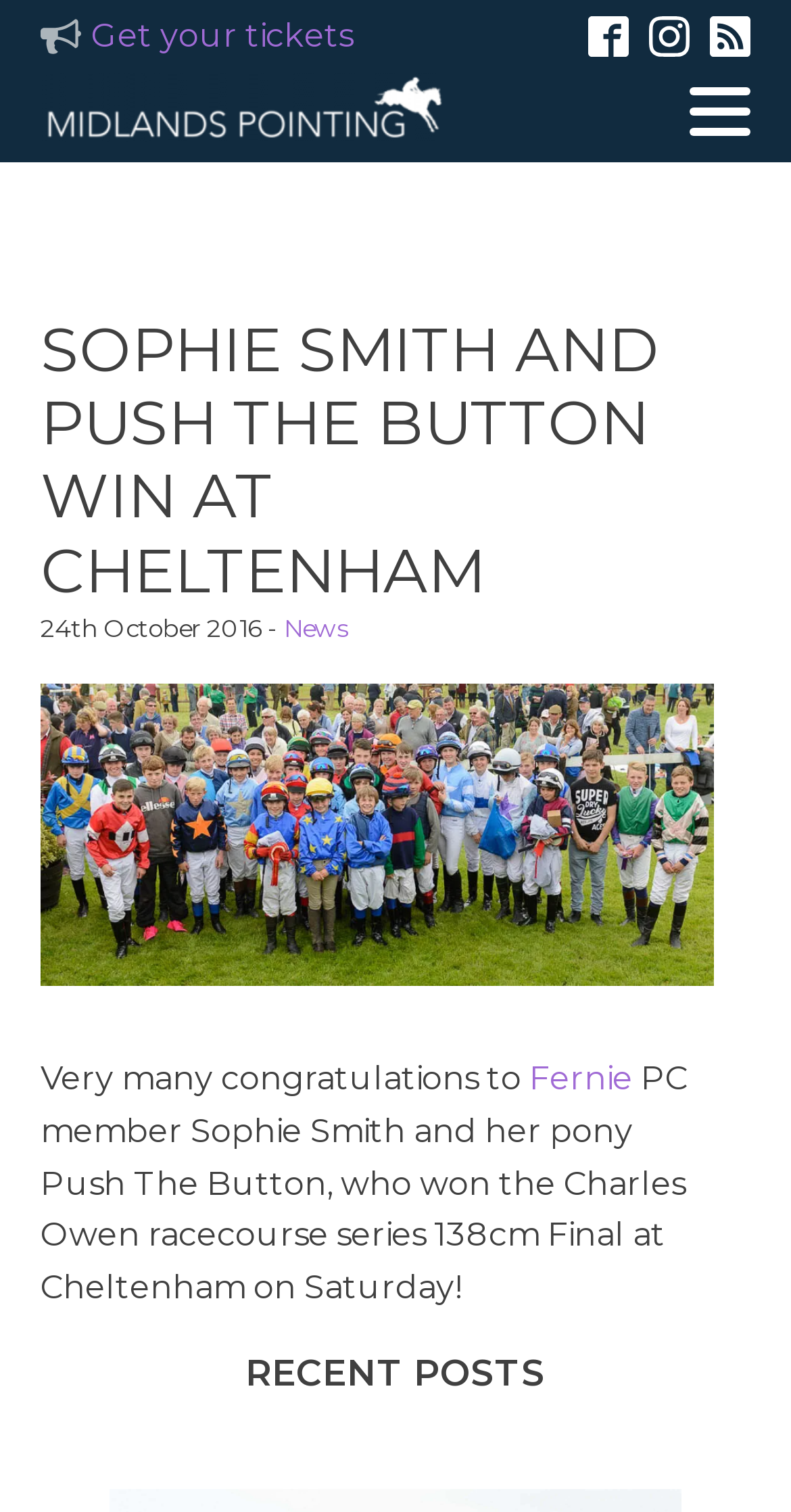What is the name of the pony that won the Charles Owen racecourse series?
Answer the question in as much detail as possible.

I found the answer by reading the text that says 'Very many congratulations to Fernie PC member Sophie Smith and her pony Push The Button, who won the Charles Owen racecourse series 138cm Final at Cheltenham on Saturday!' which is located below the image of Pony Racers at Garthorpe.